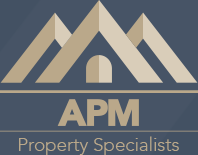Offer an in-depth caption for the image.

The image features the logo of APM Property Specialists, showcasing a modern and minimalist design. The logo incorporates three stylized mountains at the top, symbolizing stability and reliability in property services. Below the mountains, the acronym "APM" is prominently displayed in bold, capital letters, highlighting the brand's identity. The text "Property Specialists" is positioned underneath, conveying the company's focus on property-related expertise. The color palette features muted tones, providing a professional and trustworthy appearance against a dark blue background, which enhances visibility and recognition.